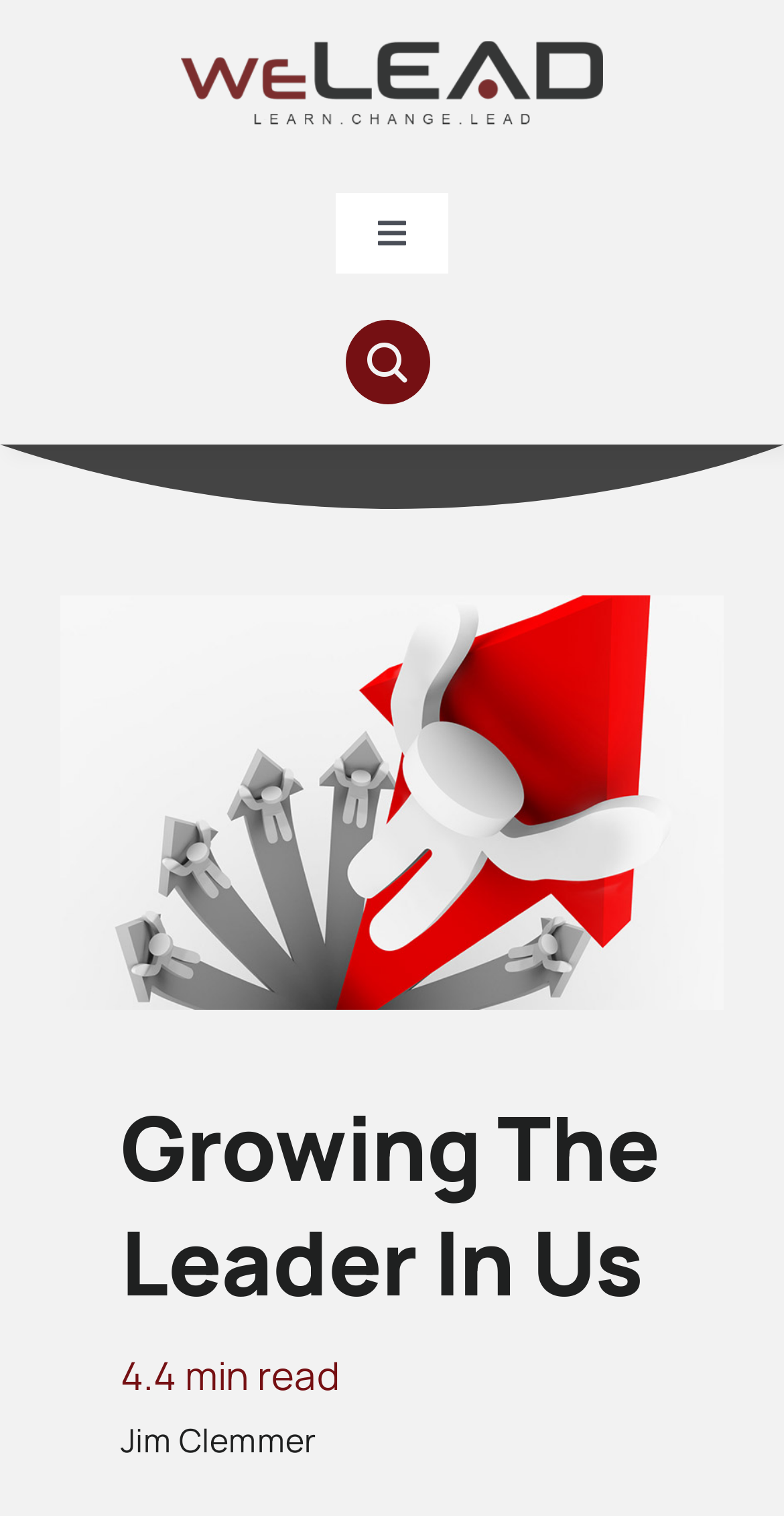Offer a meticulous description of the webpage's structure and content.

The webpage is about leadership development, with a focus on personal growth and action. At the top left, there is a logo of Avada Magazine, accompanied by an image of the weLEAD logo. Below the logo, there is a navigation menu that can be toggled on and off, with options for Articles, Resources, Contribute, and About.

On the right side of the navigation menu, there is a link to an anchor point on the page. Below this link, there is a large image that spans the width of the page. Above the image, there is a link to the main topic of the page, "Growing the Leader in Us", which is also the title of the webpage.

The main content of the page is a heading that reads "Growing The Leader In Us", followed by a brief description of the article, including the reading time and the author's name, Jim Clemmer. The article's content is not explicitly described, but it is likely to be related to personal leadership development, as hinted by the meta description.